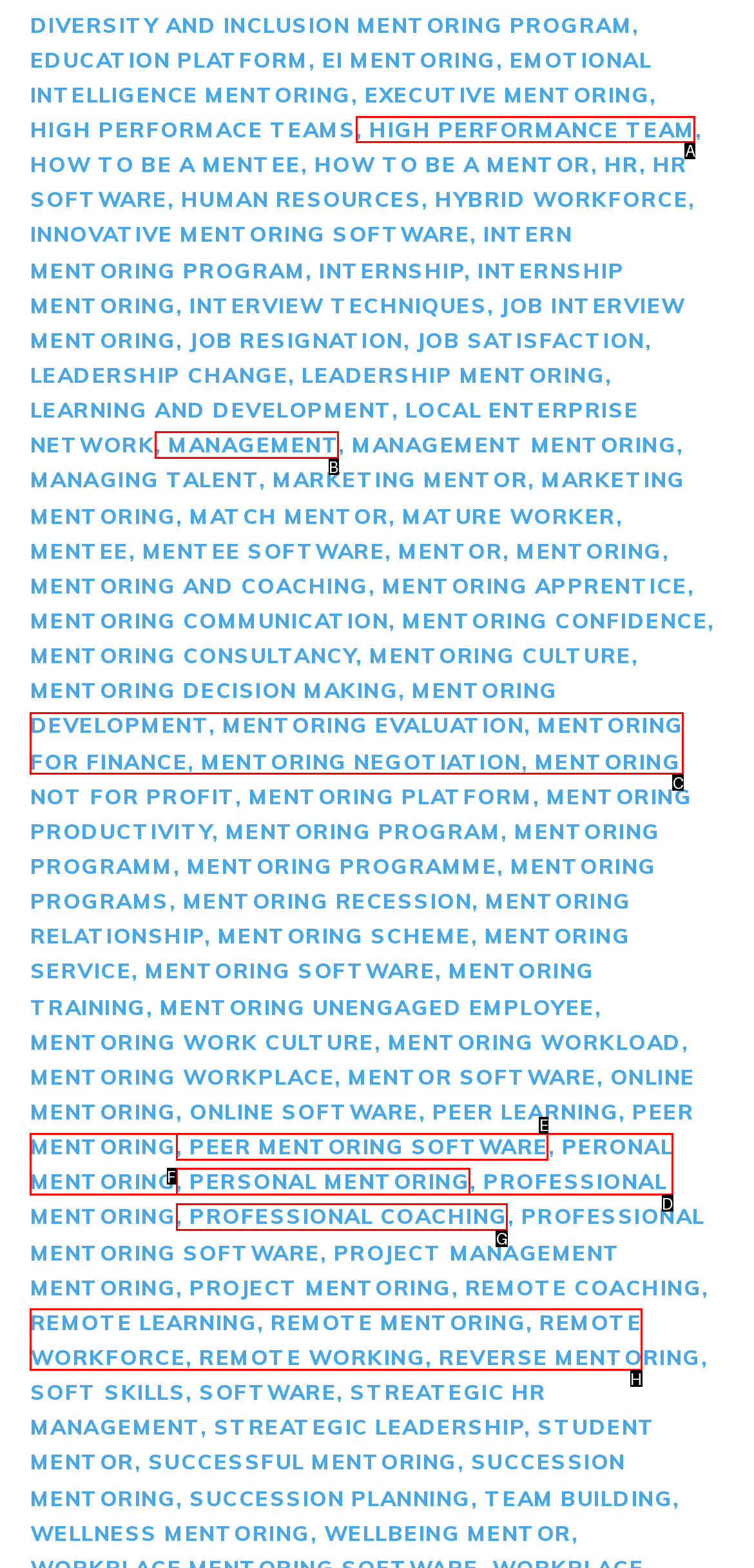Determine which option you need to click to execute the following task: Visit 'HIGH PERFORMANCE TEAM' page. Provide your answer as a single letter.

A